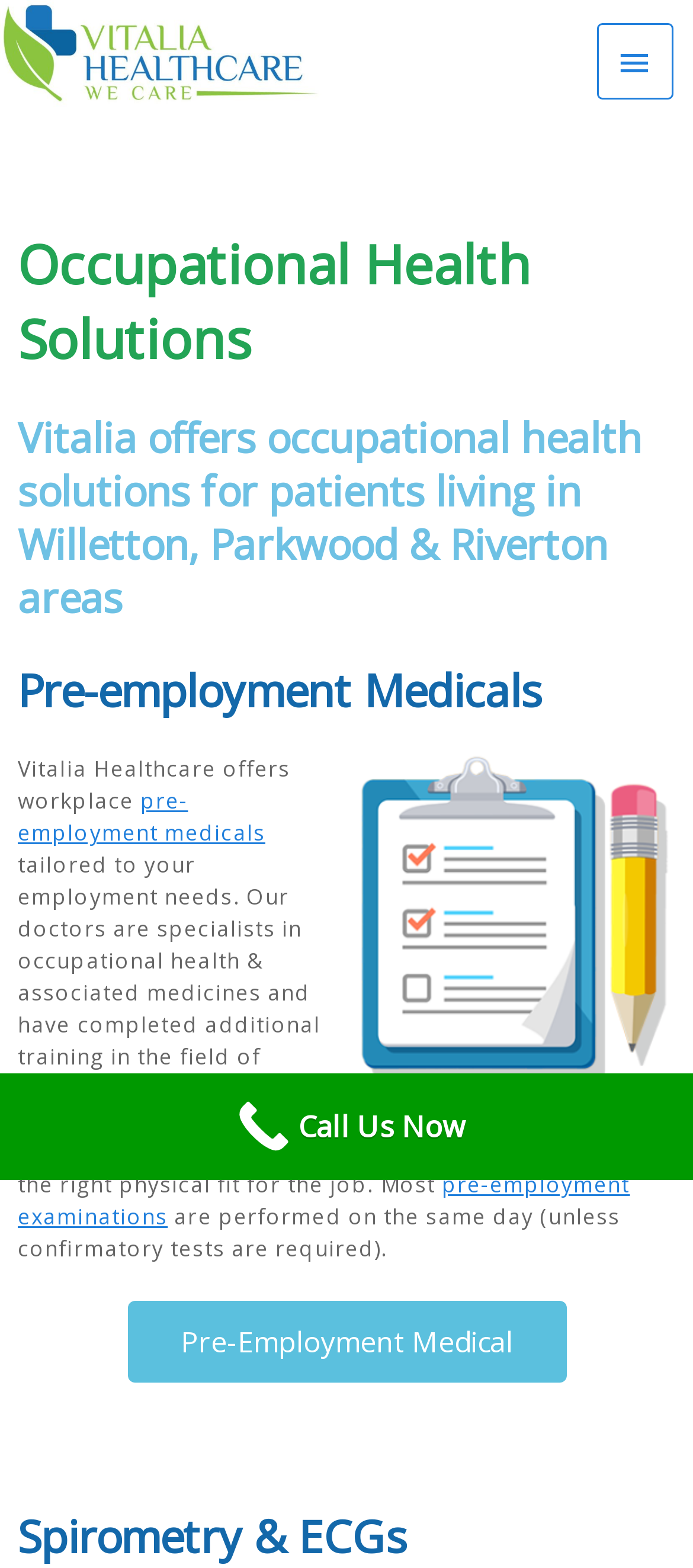Identify the headline of the webpage and generate its text content.

Occupational Health Solutions